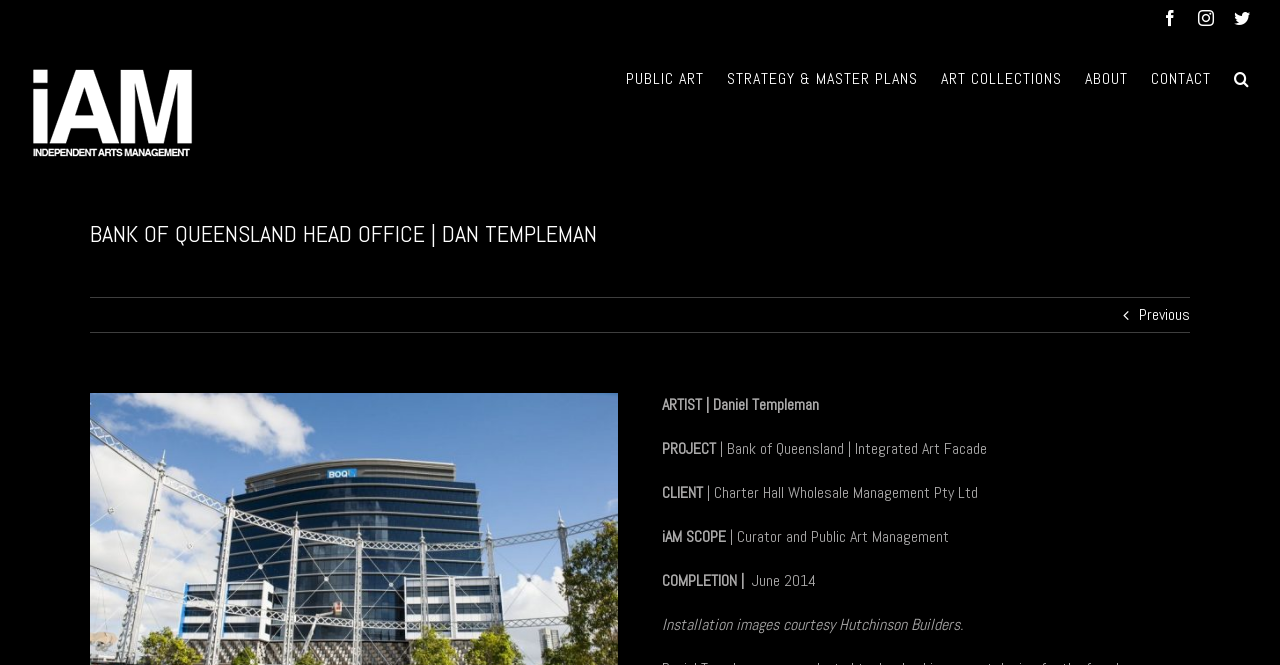Identify the bounding box coordinates of the region I need to click to complete this instruction: "Provide feedback on whether the page was helpful".

None